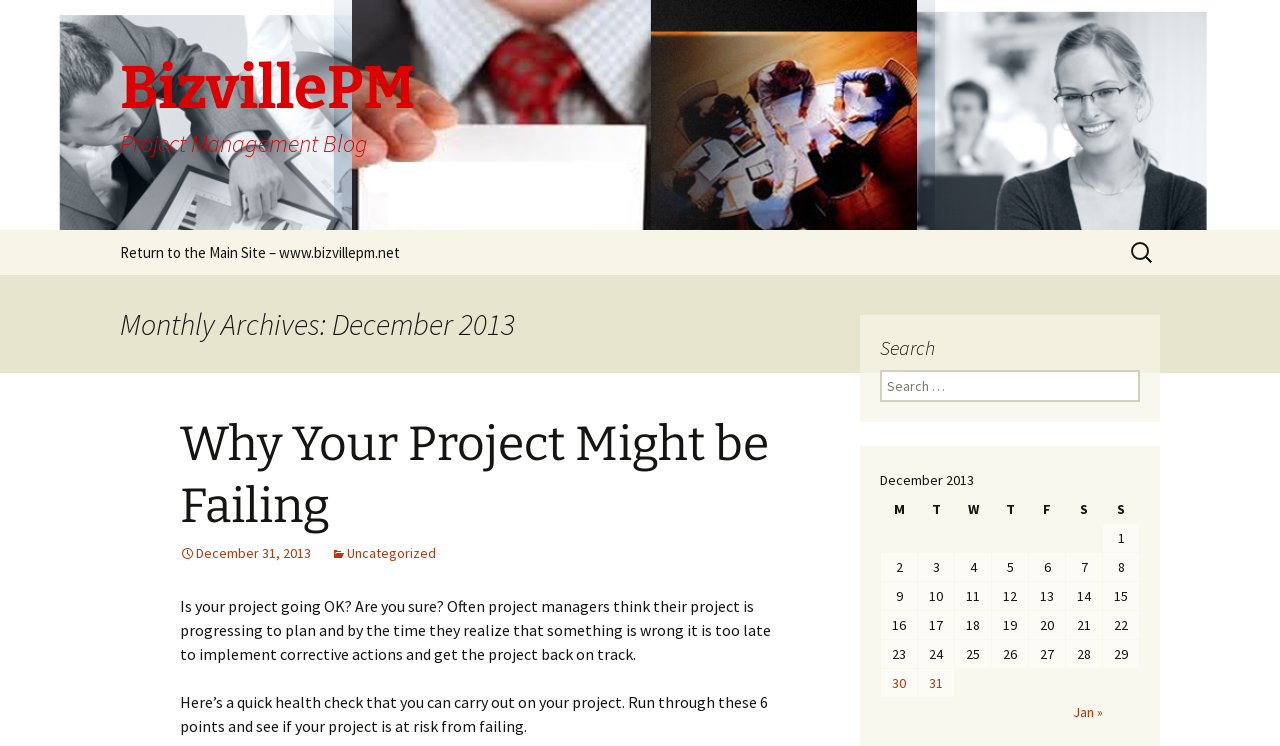Can you find the bounding box coordinates for the element to click on to achieve the instruction: "Go to the main site"?

[0.078, 0.308, 0.328, 0.369]